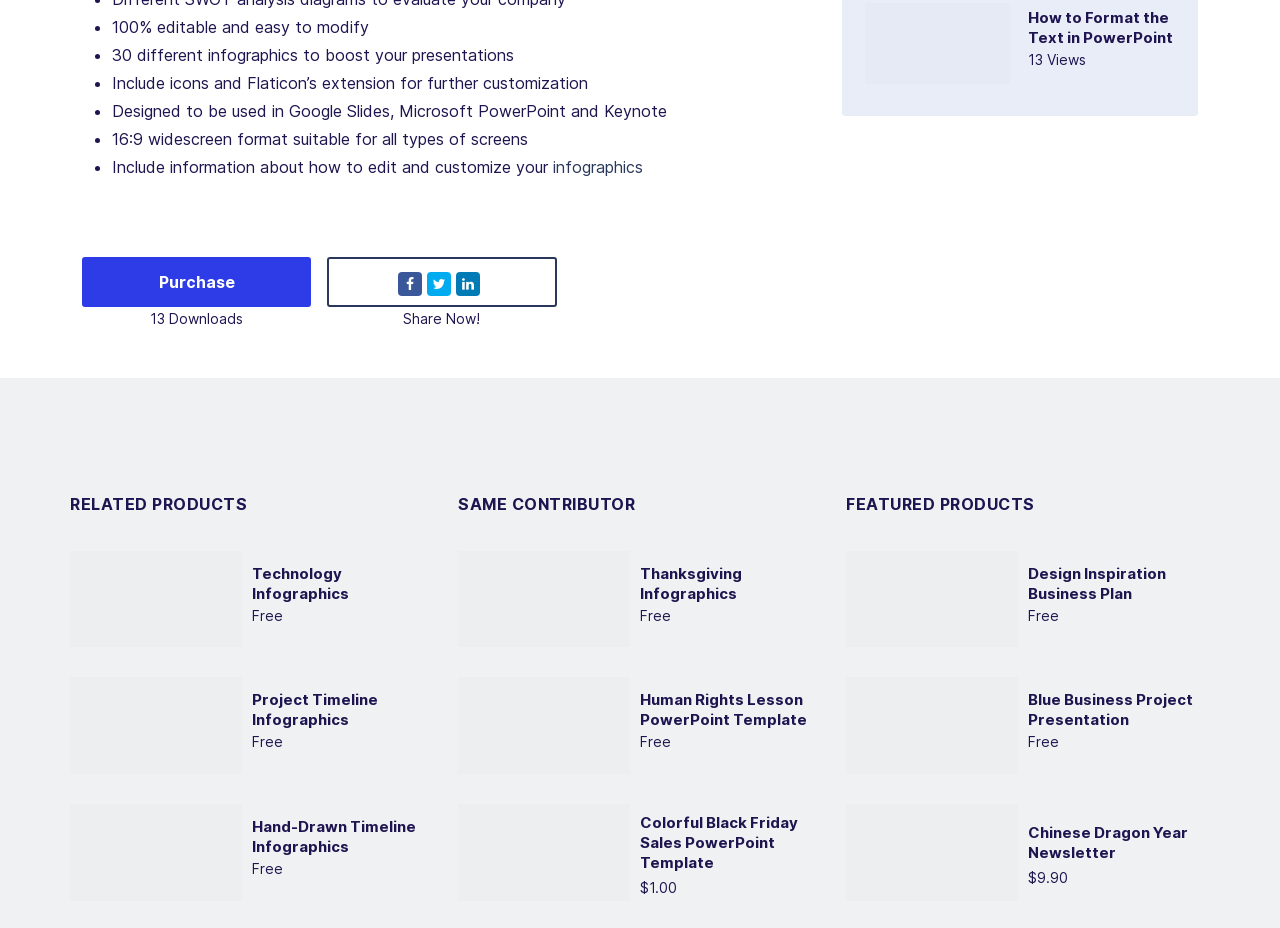Provide a brief response to the question below using a single word or phrase: 
What is the format of the infographics?

16:9 widescreen